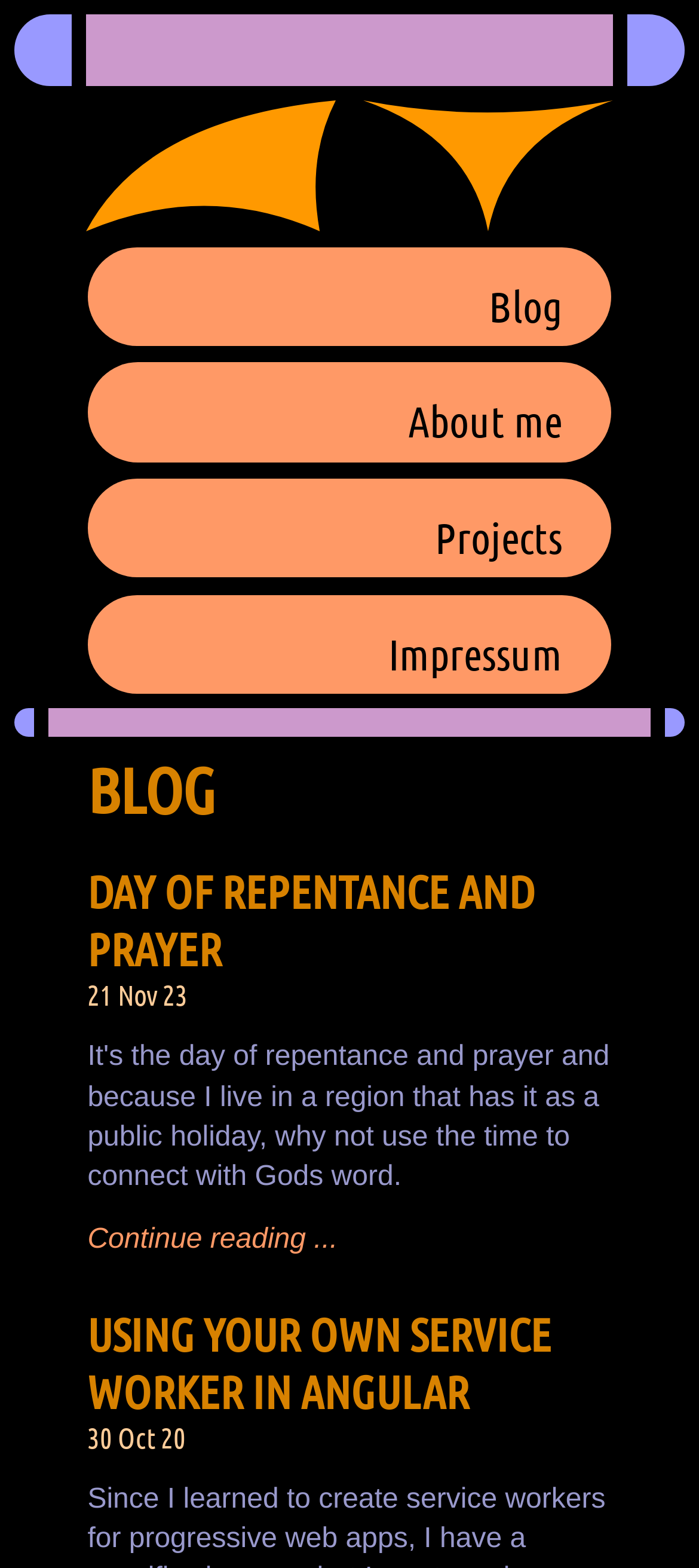Provide the bounding box coordinates for the UI element described in this sentence: "Thread". The coordinates should be four float values between 0 and 1, i.e., [left, top, right, bottom].

None